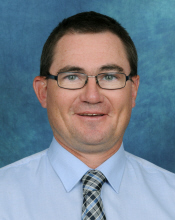Give a one-word or phrase response to the following question: What is the purpose of the image?

To accompany a letter